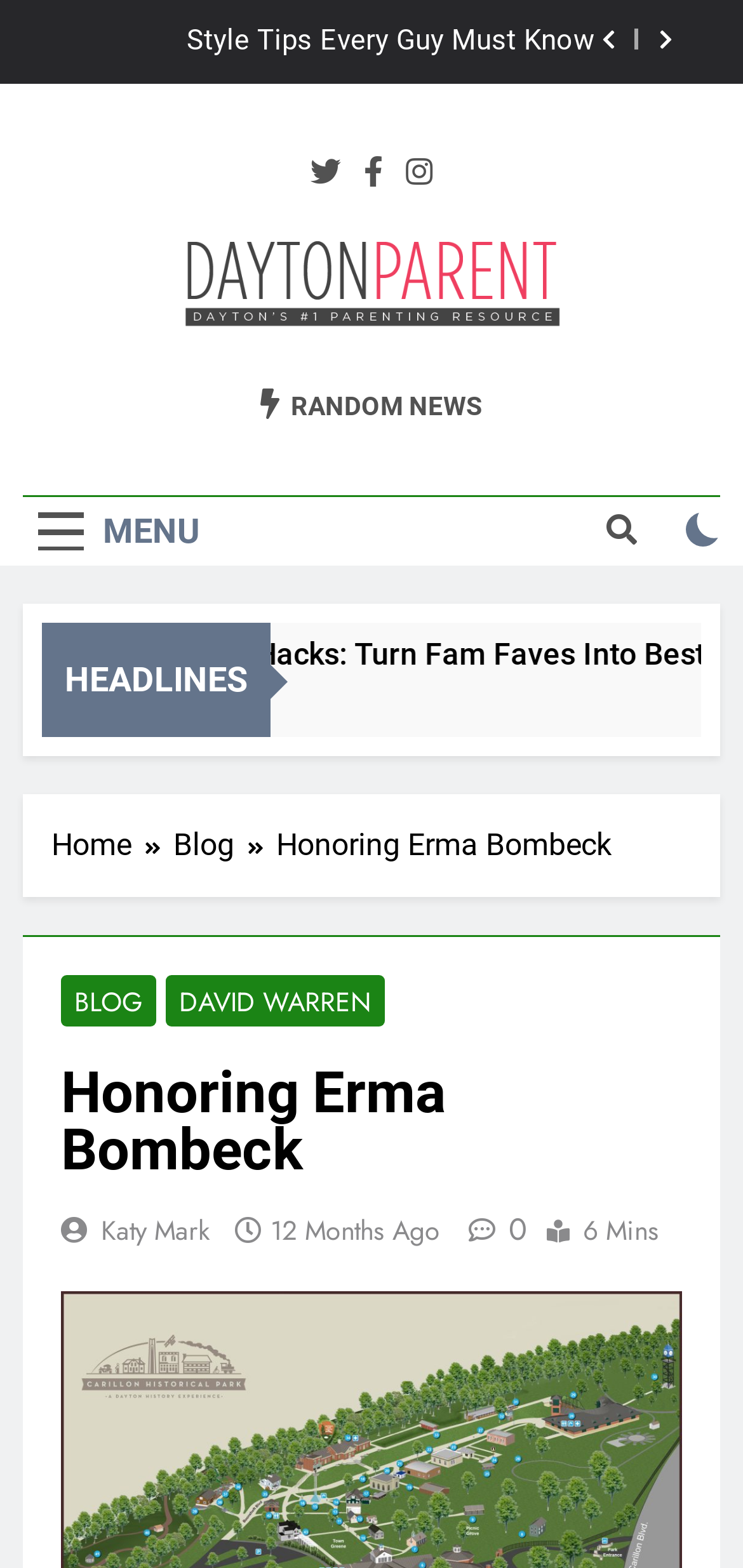Please find the bounding box coordinates in the format (top-left x, top-left y, bottom-right x, bottom-right y) for the given element description. Ensure the coordinates are floating point numbers between 0 and 1. Description: Random News

[0.35, 0.247, 0.65, 0.27]